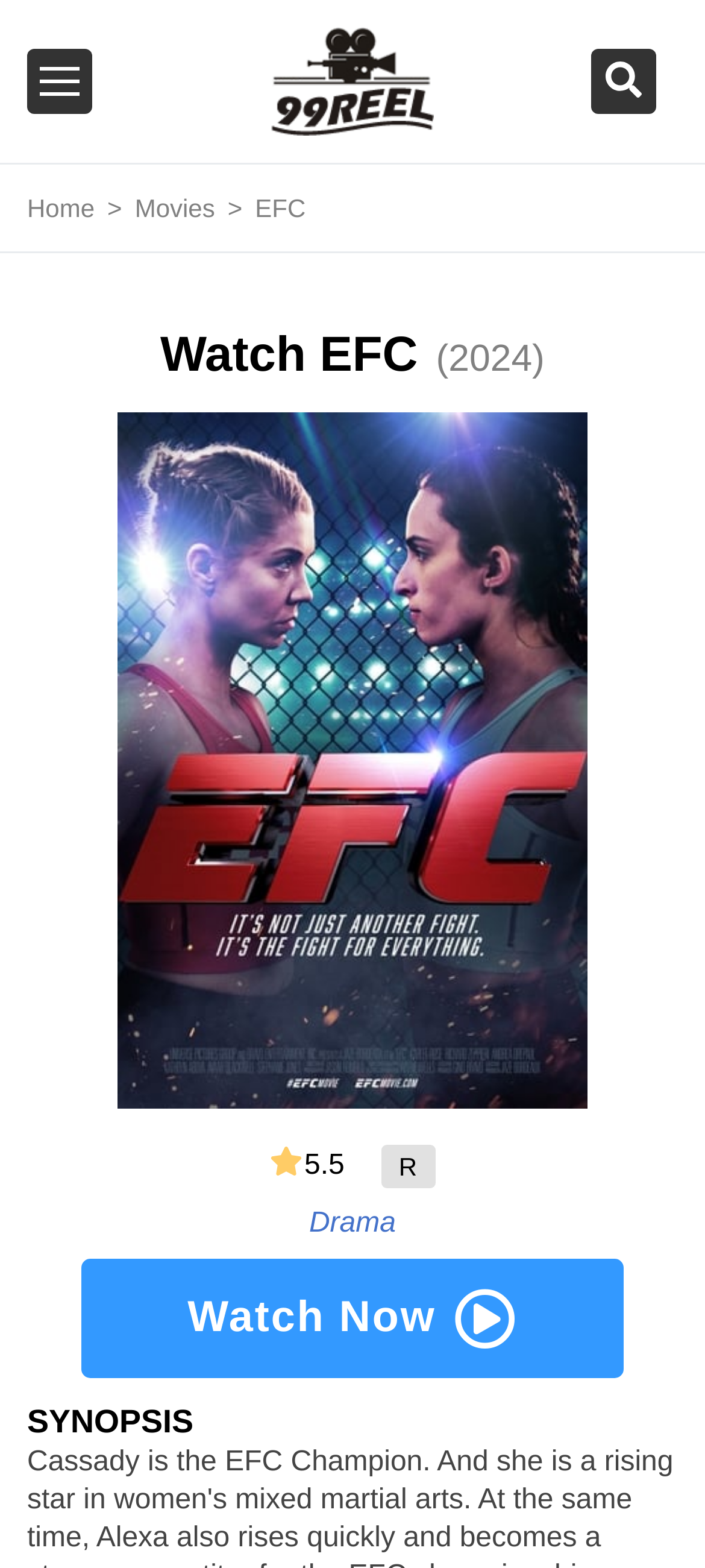What is the rating of the EFC movie?
Based on the image, please offer an in-depth response to the question.

I found the rating of the EFC movie by looking at the static text element that says '5.5' which is located below the movie title and above the synopsis section.